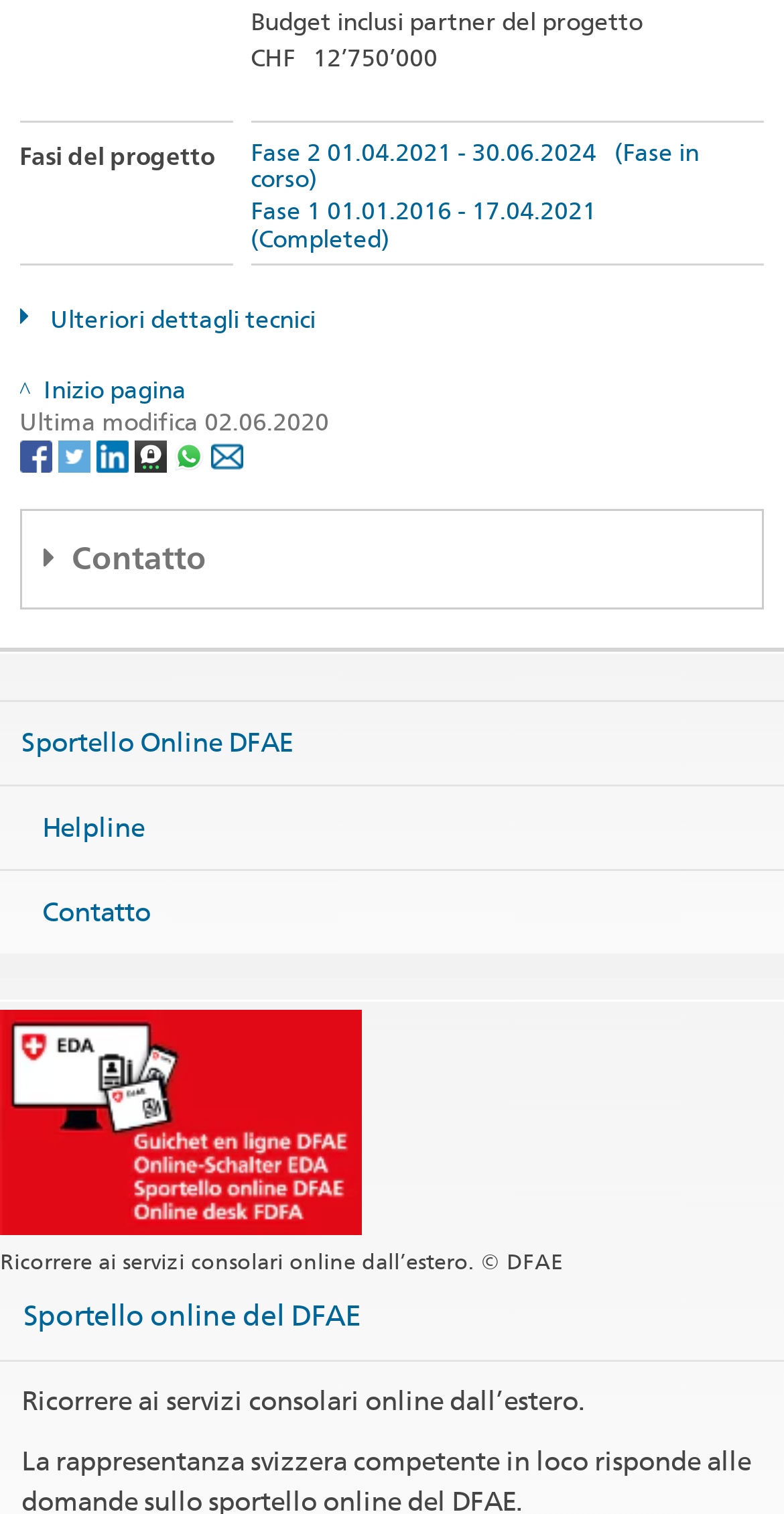Please analyze the image and provide a thorough answer to the question:
What is the email address of the Consular services?

By analyzing the link element with the text 'Msanjose.cc@eda.admin.ch', I determined that this is the email address of the Consular services.